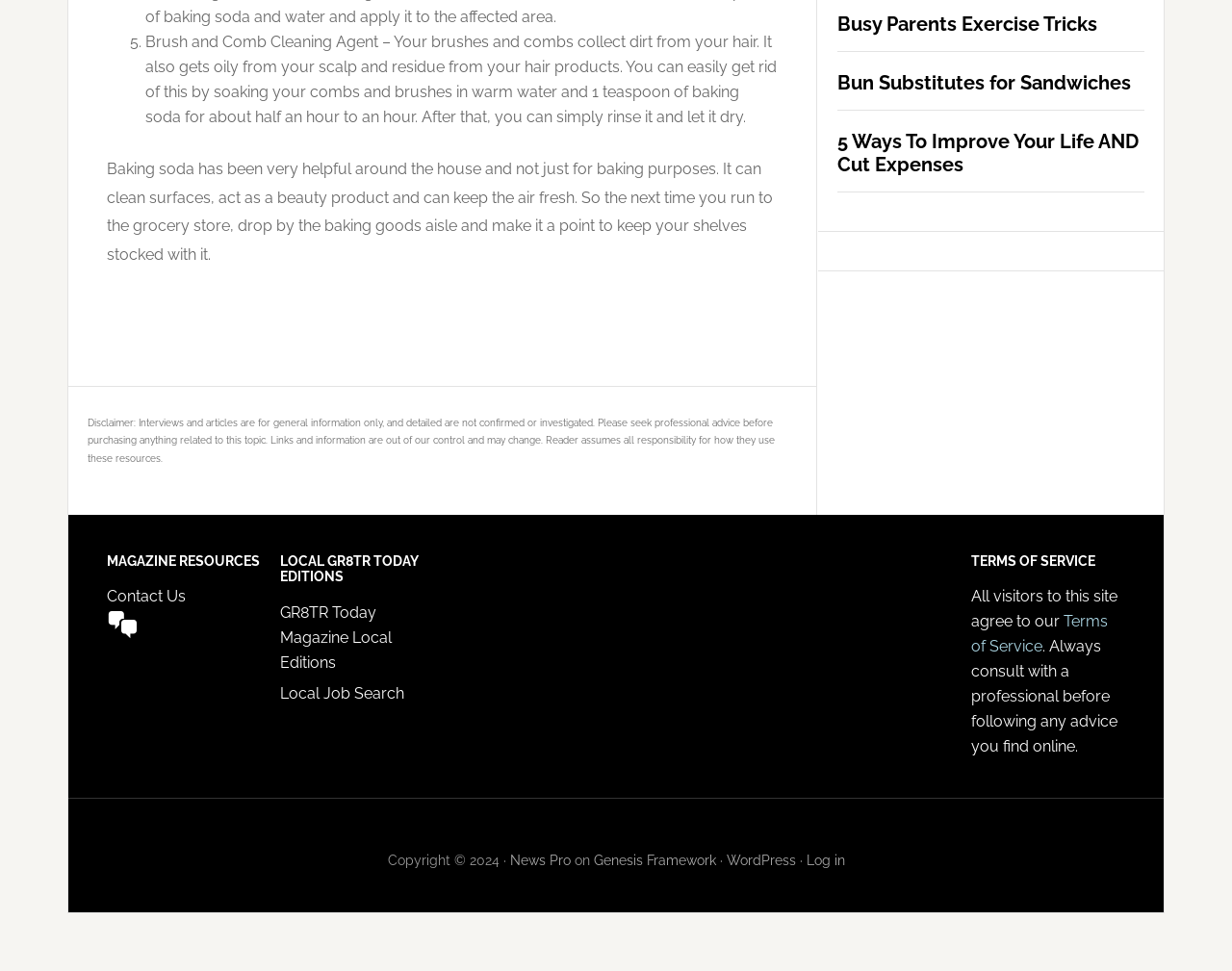Please determine the bounding box coordinates of the clickable area required to carry out the following instruction: "Log in to the website". The coordinates must be four float numbers between 0 and 1, represented as [left, top, right, bottom].

[0.654, 0.878, 0.686, 0.894]